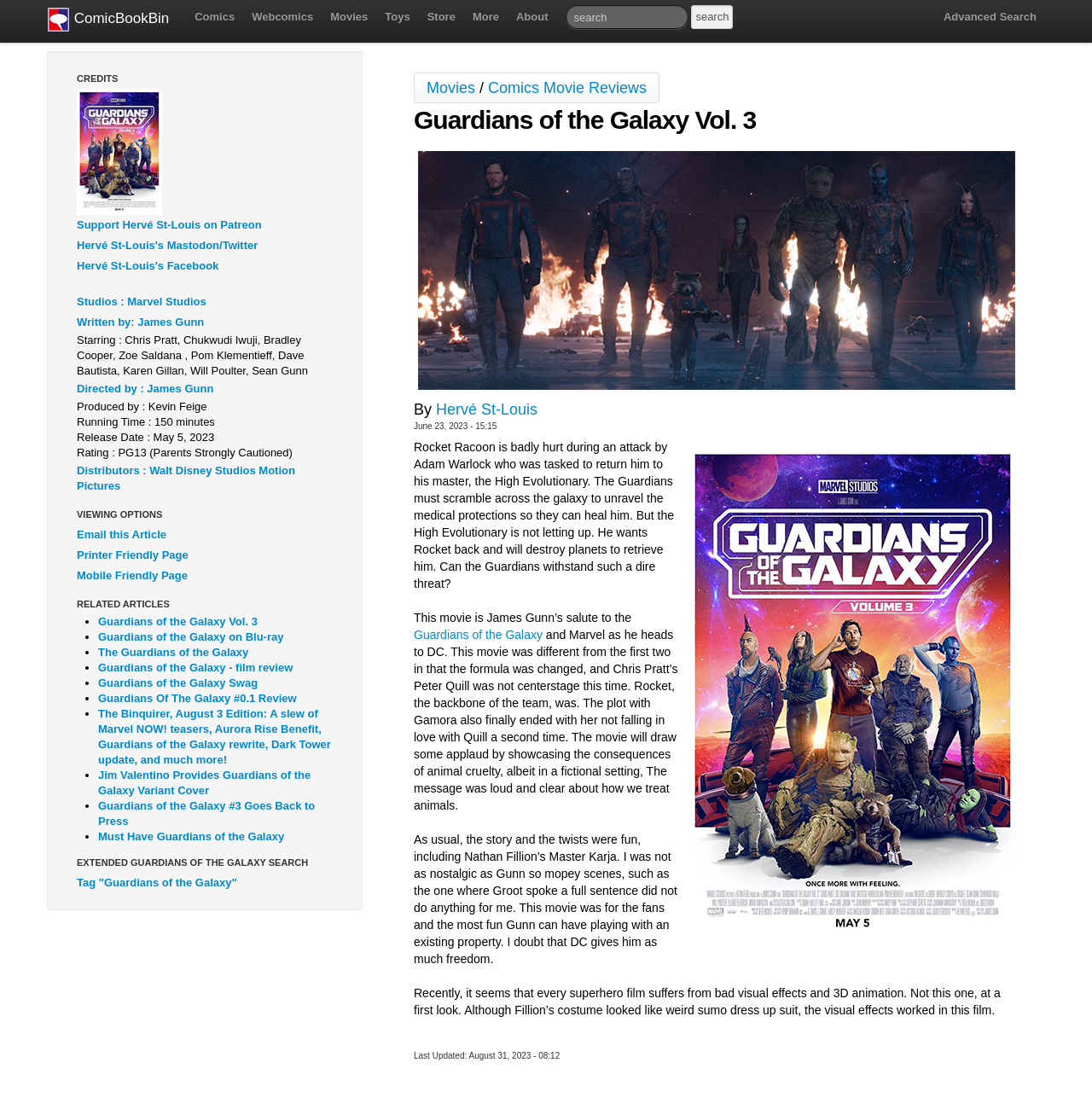What is the name of the character badly hurt in the movie?
Can you offer a detailed and complete answer to this question?

I determined the answer by reading the review content on the webpage, which states 'Rocket Racoon is badly hurt during an attack by Adam Warlock...'.